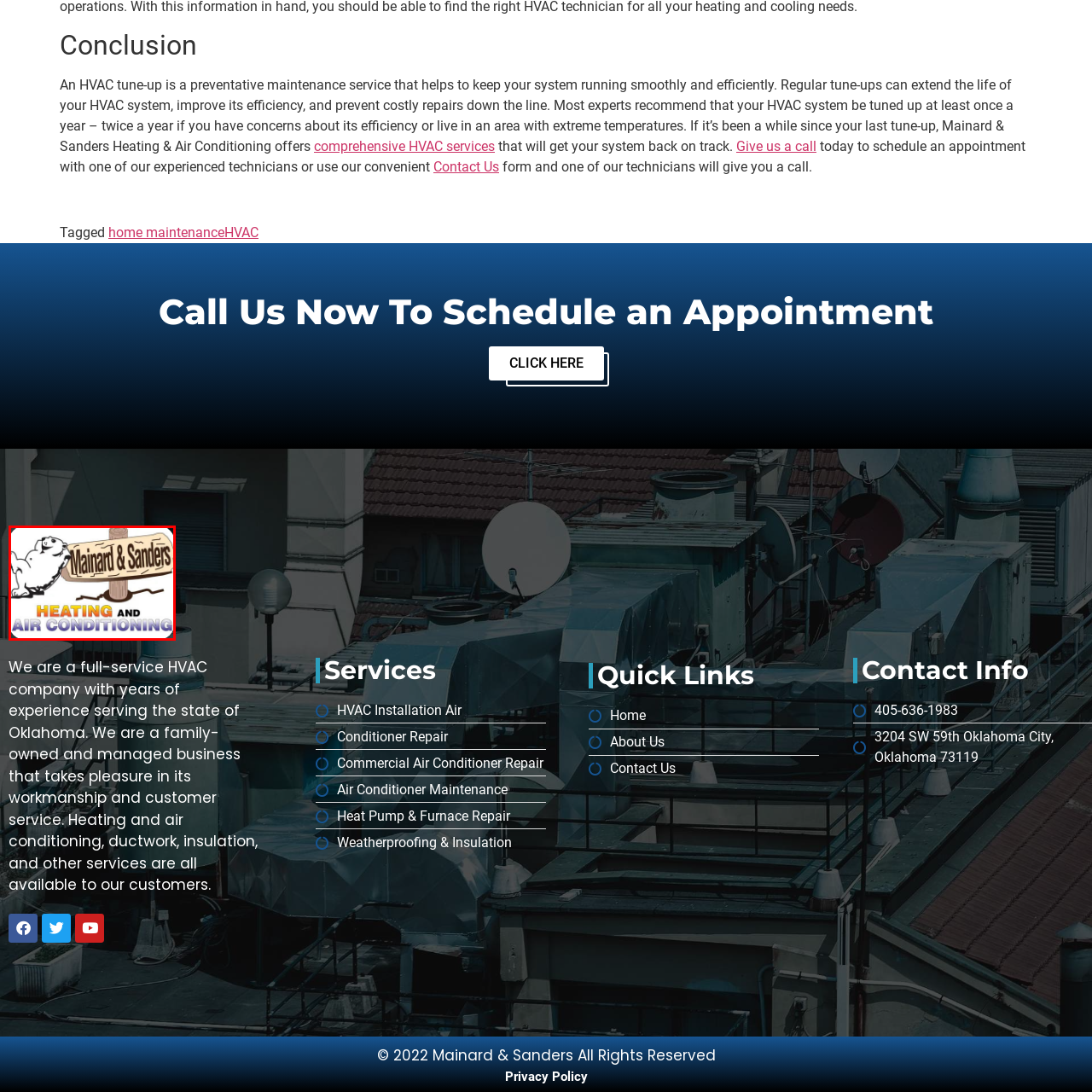What is the animal featured in the logo?
Please examine the image within the red bounding box and provide a comprehensive answer based on the visual details you observe.

The logo features a playful polar bear leaning against the wooden post sign, adding a touch of whimsy to the company's branding.